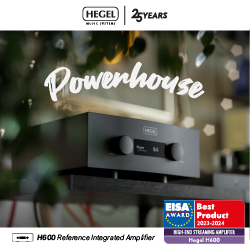Give an in-depth description of the image.

The image showcases the Hegel H600 Reference Integrated Amplifier, a celebrated audio device recognized as the "Best Product" by EISA for 2023-2024. Adorned with the text "Powerhouse," the design highlights its robust capabilities in high-fidelity audio performance. The amplifier is elegantly presented against a softly blurred background, emphasizing its sleek black finish and intuitive controls. A promotional note celebrates Hegel's 25 years in the industry, underscoring their commitment to excellence in sound engineering. The award badge further affirms its top-tier quality, making it a centerpiece for any audiophile.